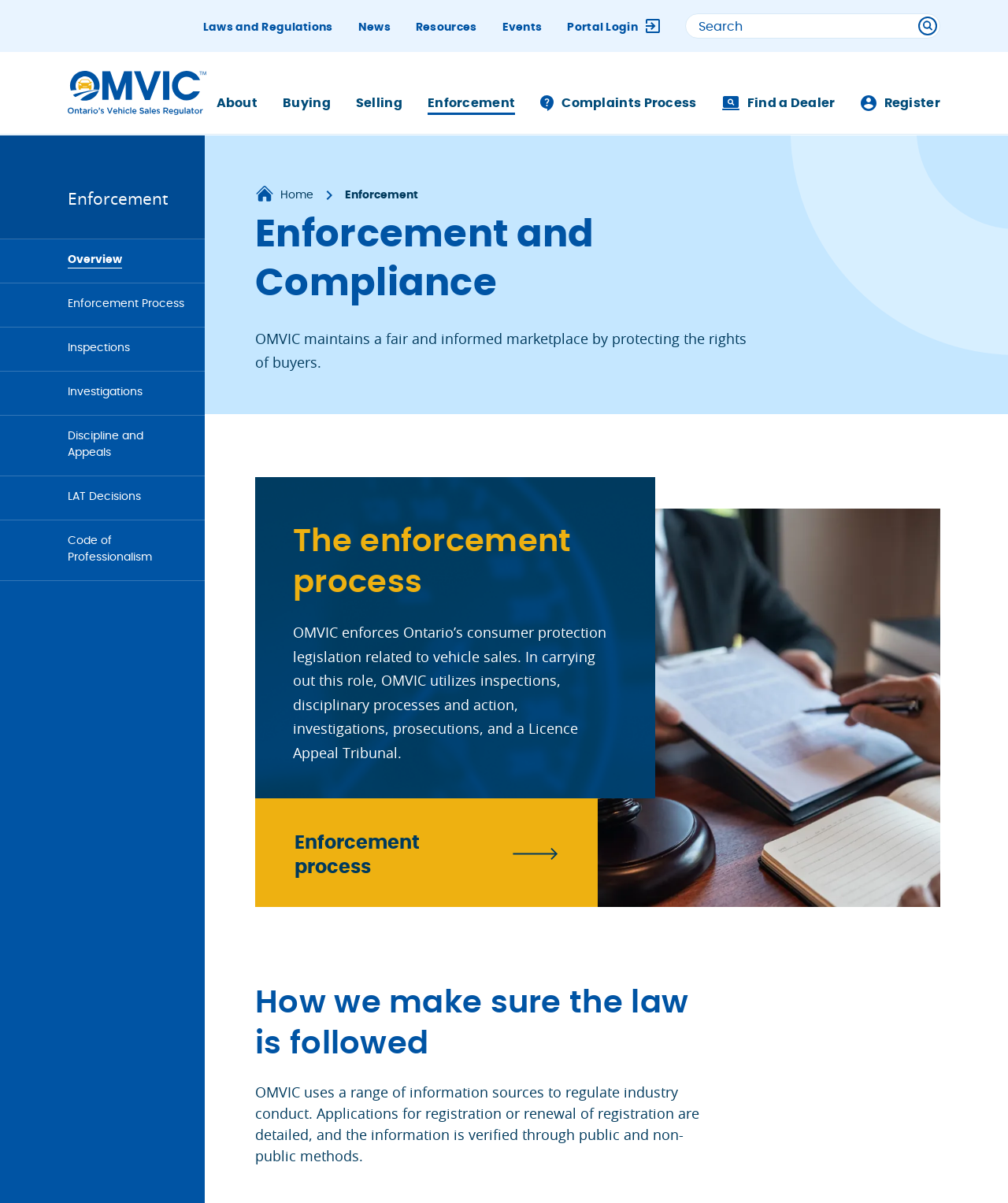What is OMVIC's role?
Please provide a comprehensive answer to the question based on the webpage screenshot.

Based on the webpage, OMVIC's role is to maintain a fair and informed marketplace by protecting the rights of buyers and ensuring the law is followed. This is evident from the static text 'OMVIC maintains a fair and informed marketplace by protecting the rights of buyers.' and the overall content of the webpage.